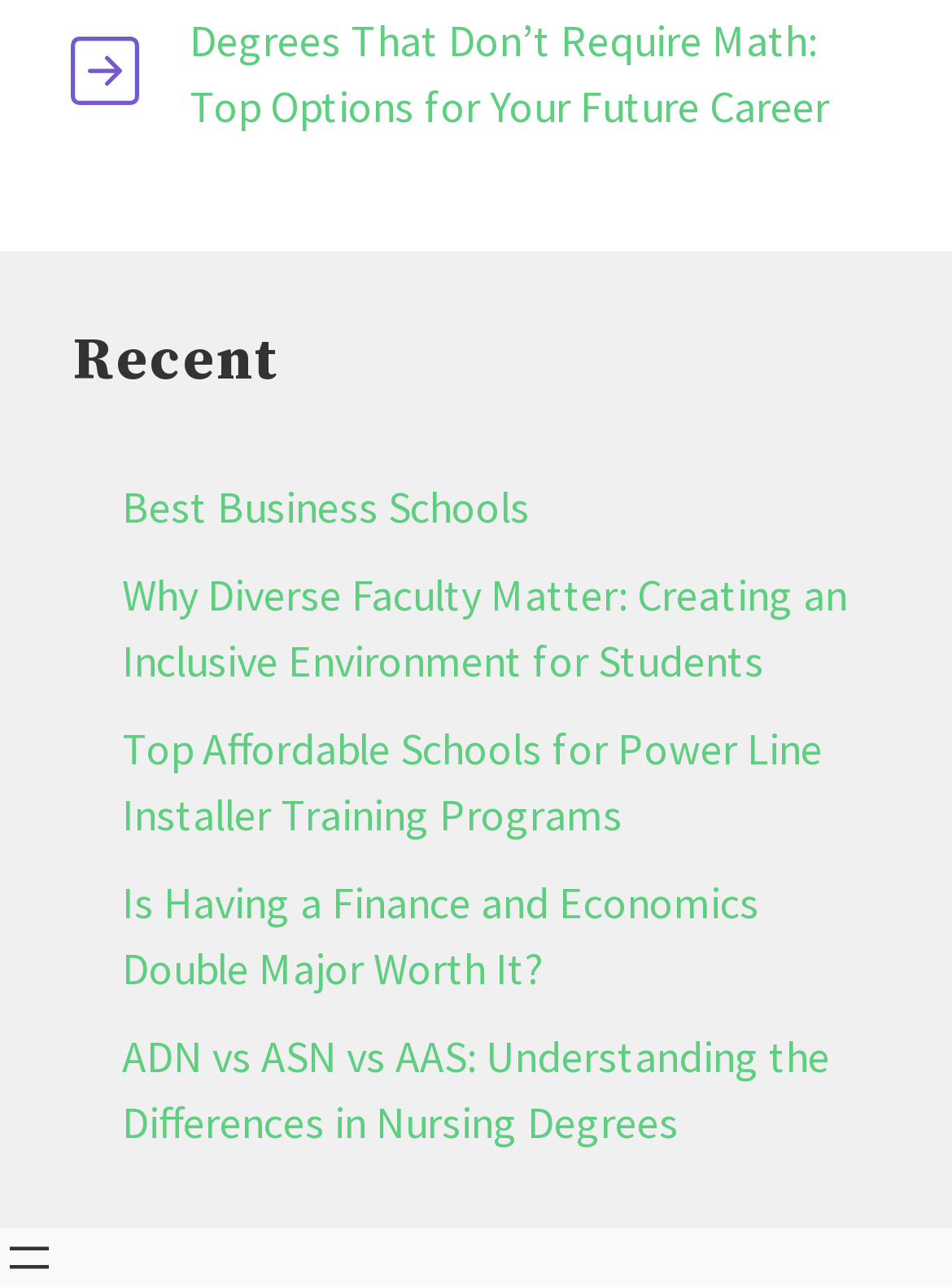Provide a single word or phrase to answer the given question: 
How many elements are directly under the root element?

2